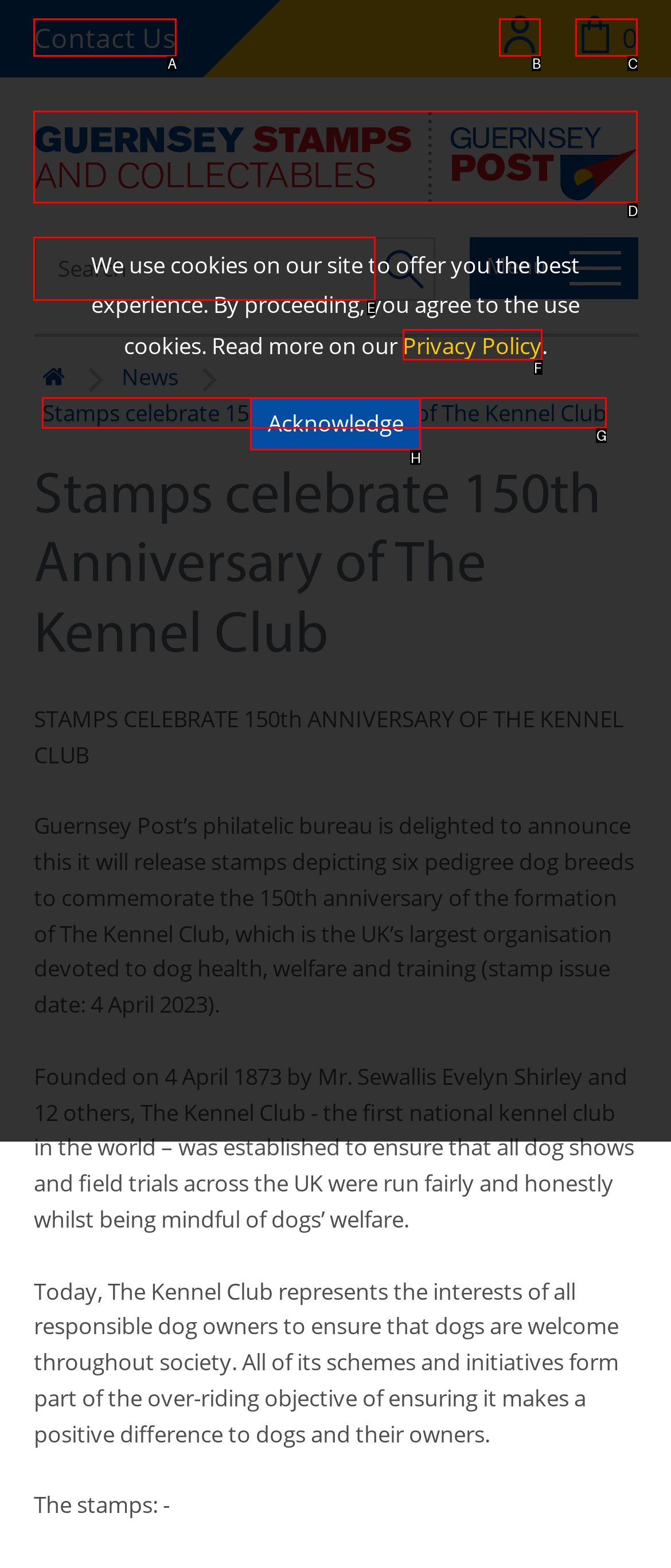From the given choices, determine which HTML element matches the description: Site navigation. Reply with the appropriate letter.

None